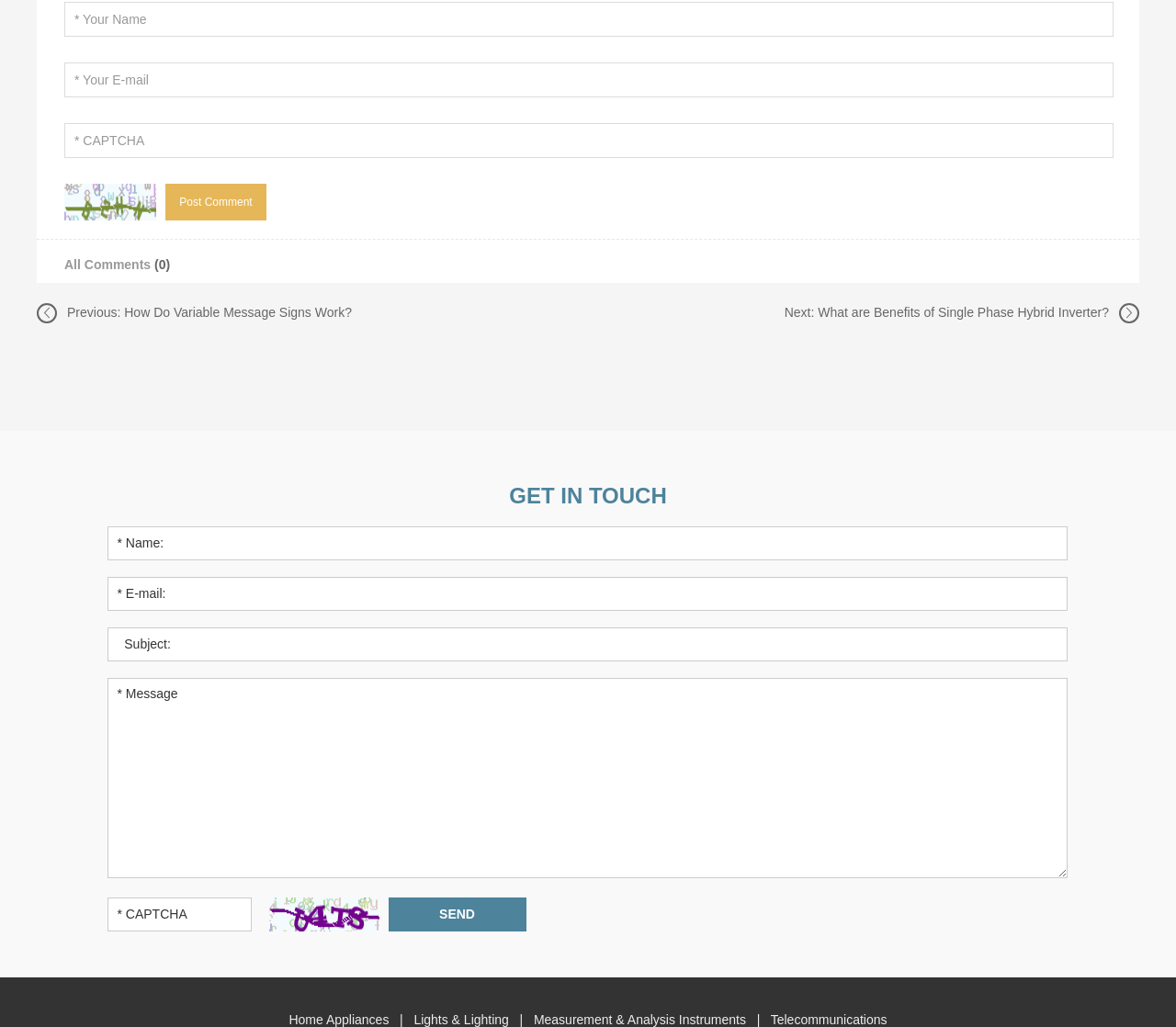Using the element description value="SEND", predict the bounding box coordinates for the UI element. Provide the coordinates in (top-left x, top-left y, bottom-right x, bottom-right y) format with values ranging from 0 to 1.

[0.33, 0.874, 0.447, 0.907]